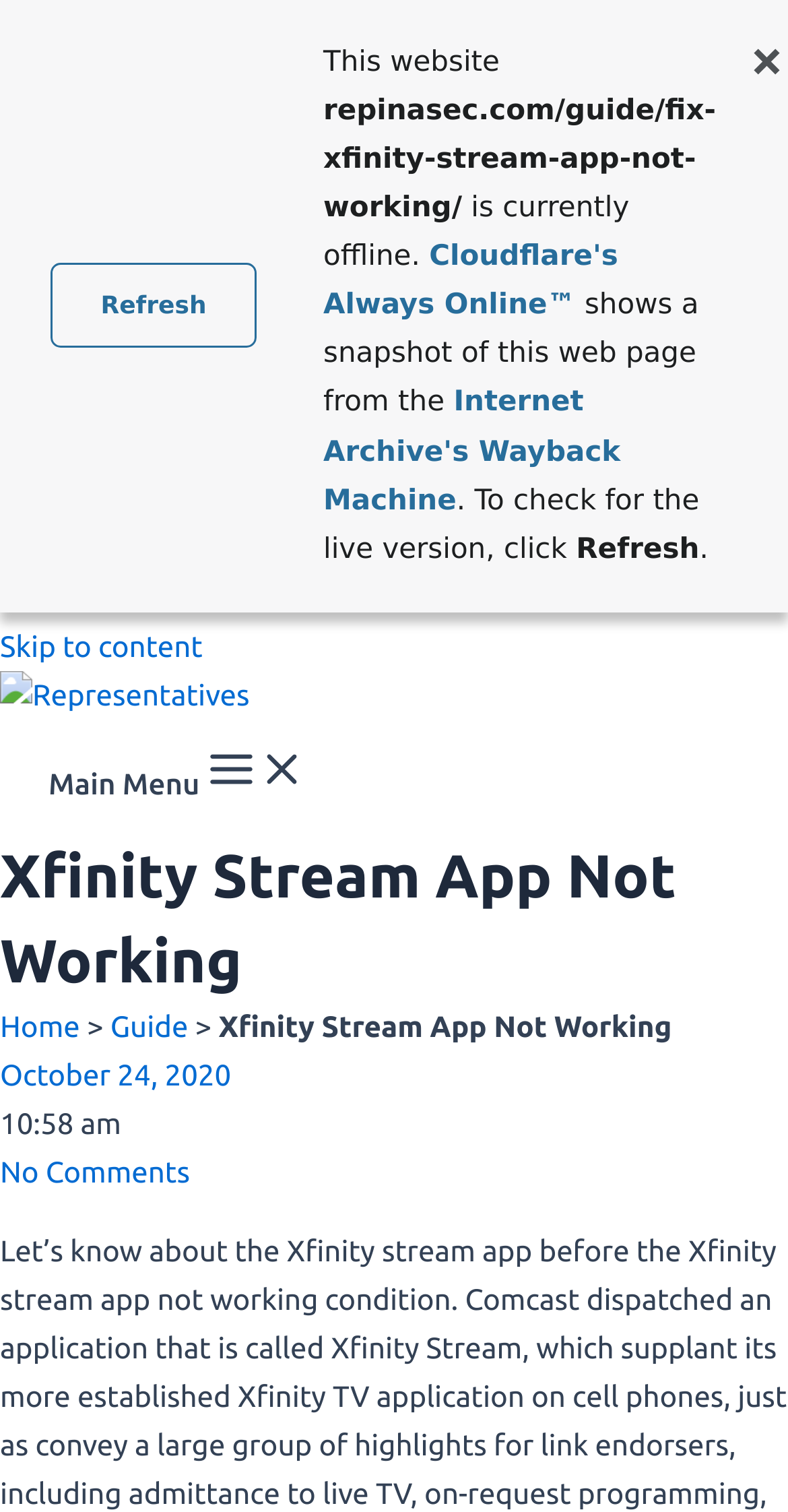Please specify the bounding box coordinates for the clickable region that will help you carry out the instruction: "Visit 'Sjukskrivning karensavdrag'".

None